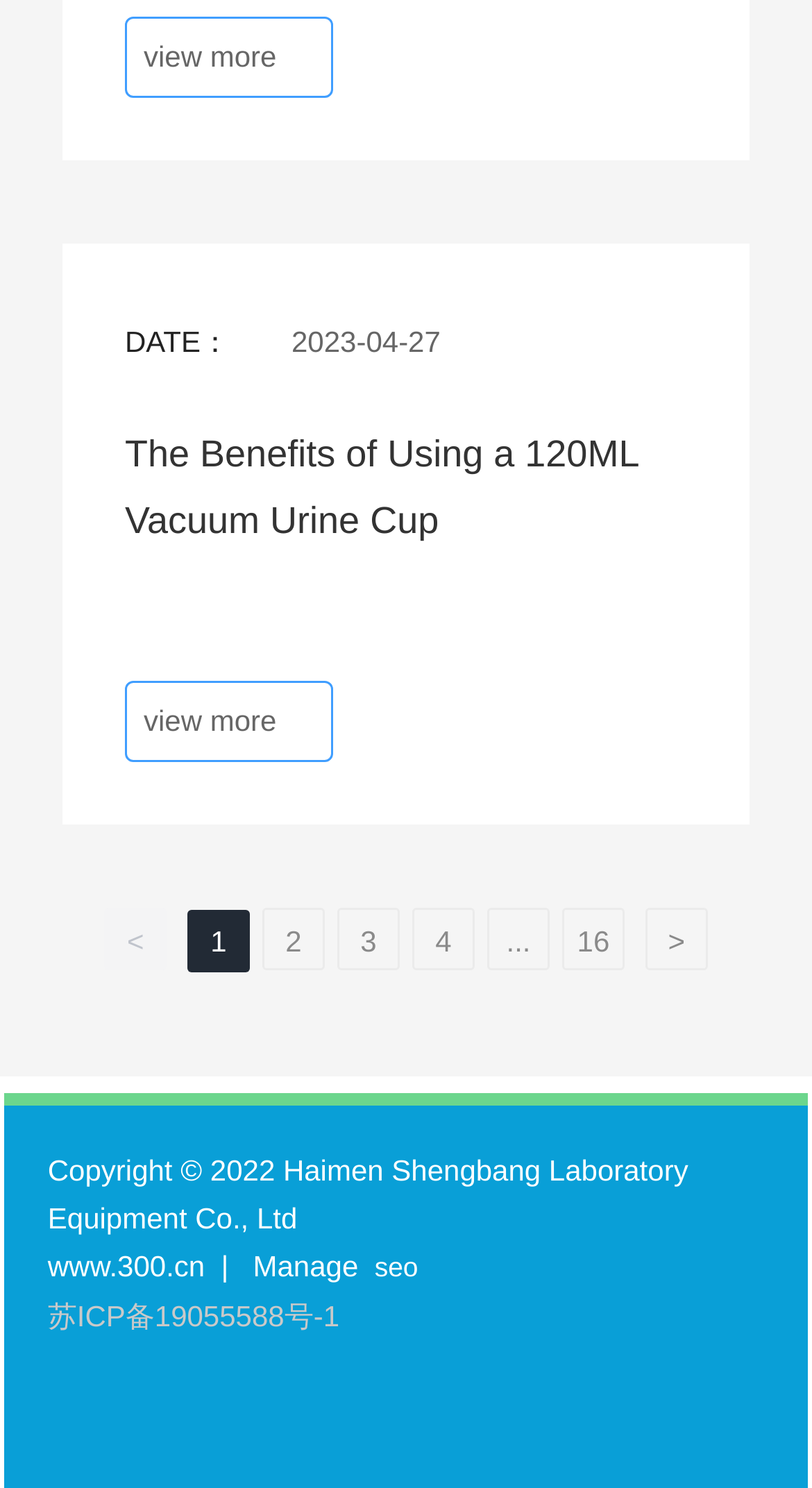Given the content of the image, can you provide a detailed answer to the question?
How many links are there for pagination?

The pagination links are '<', '1', '2', '3', '4', '...', '16', and '>'. There are 7 links in total.